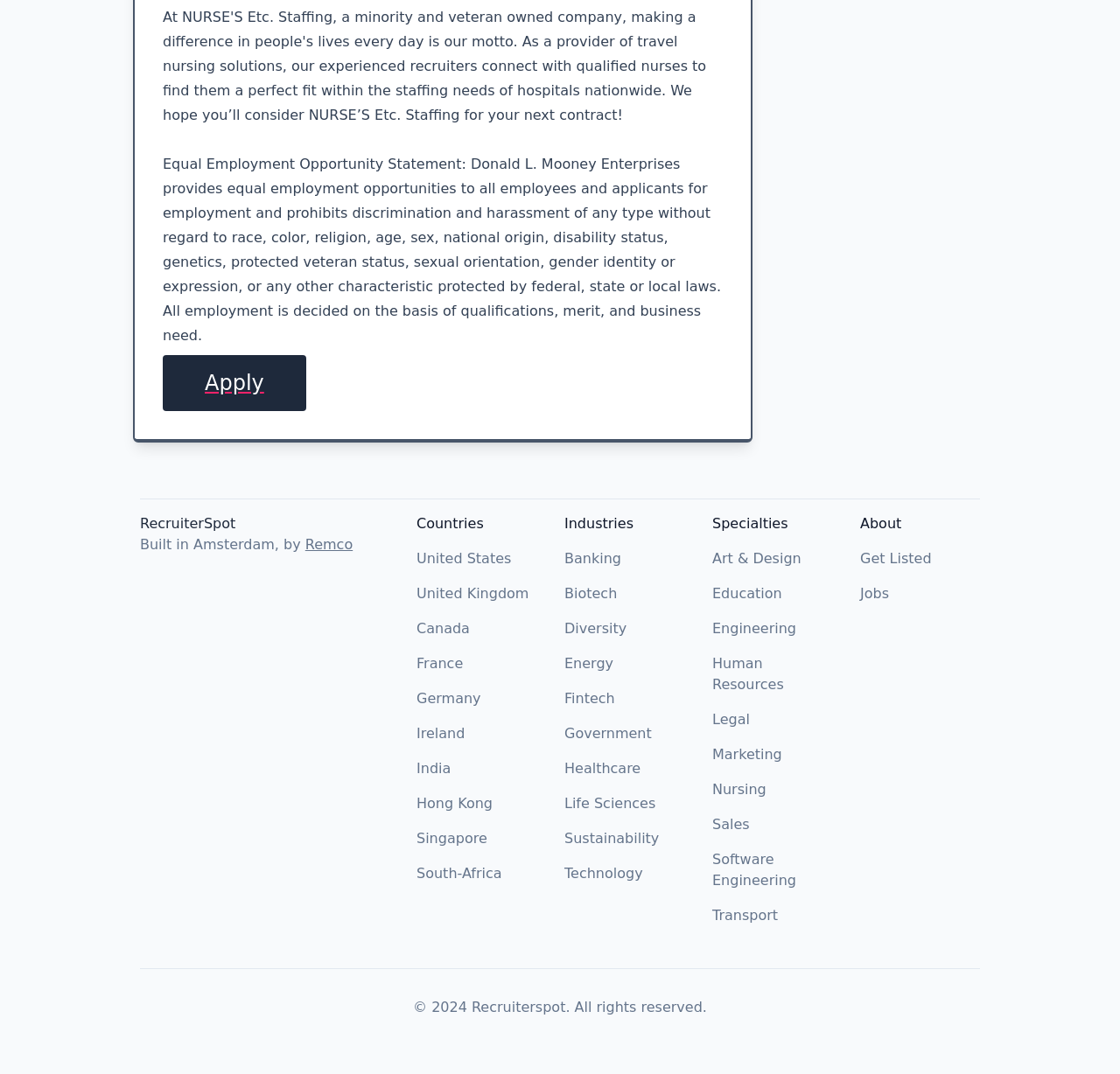Determine the bounding box for the UI element as described: "Share on Linkedin". The coordinates should be represented as four float numbers between 0 and 1, formatted as [left, top, right, bottom].

None